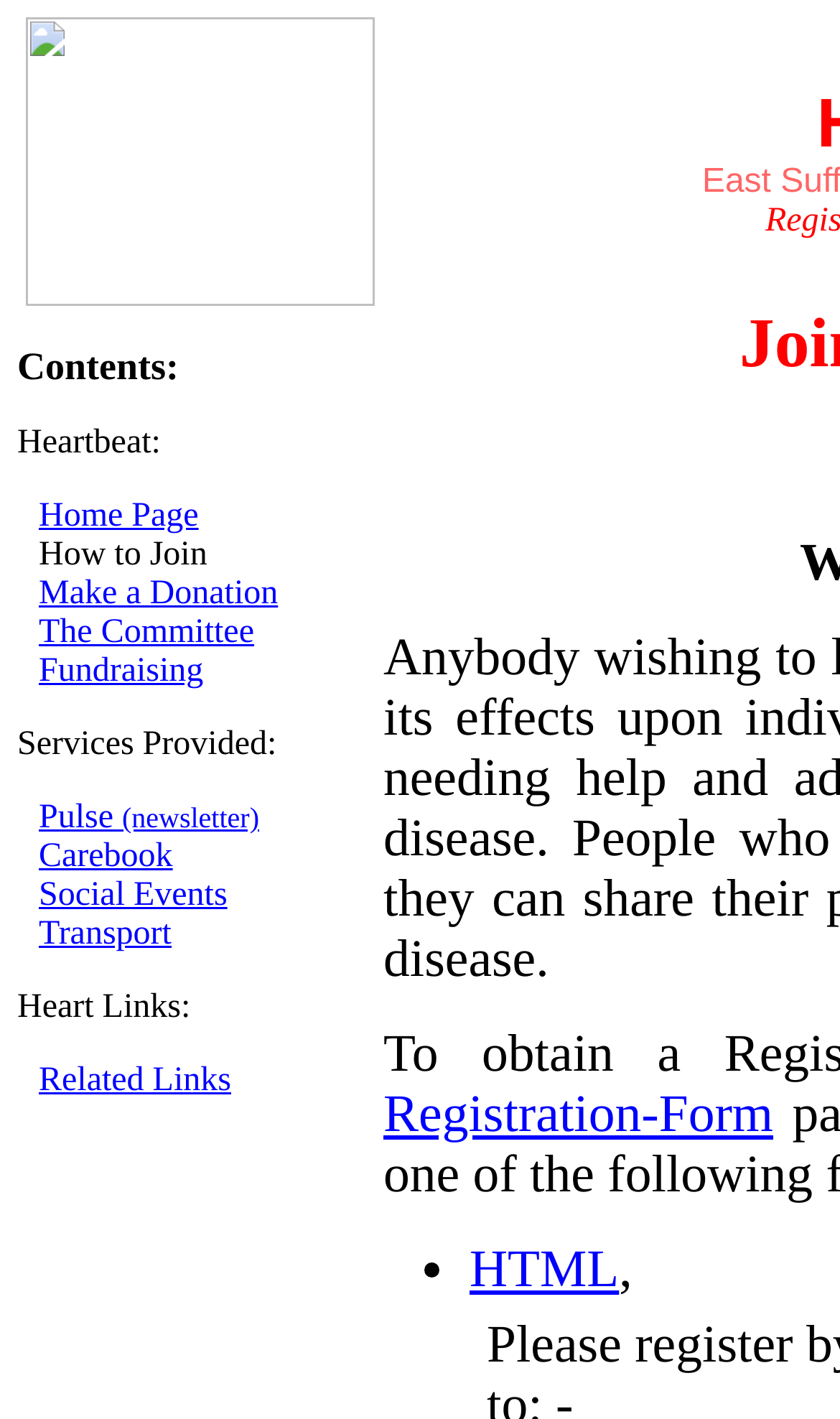Identify the bounding box coordinates of the clickable section necessary to follow the following instruction: "register with Registration-Form". The coordinates should be presented as four float numbers from 0 to 1, i.e., [left, top, right, bottom].

[0.456, 0.765, 0.921, 0.806]